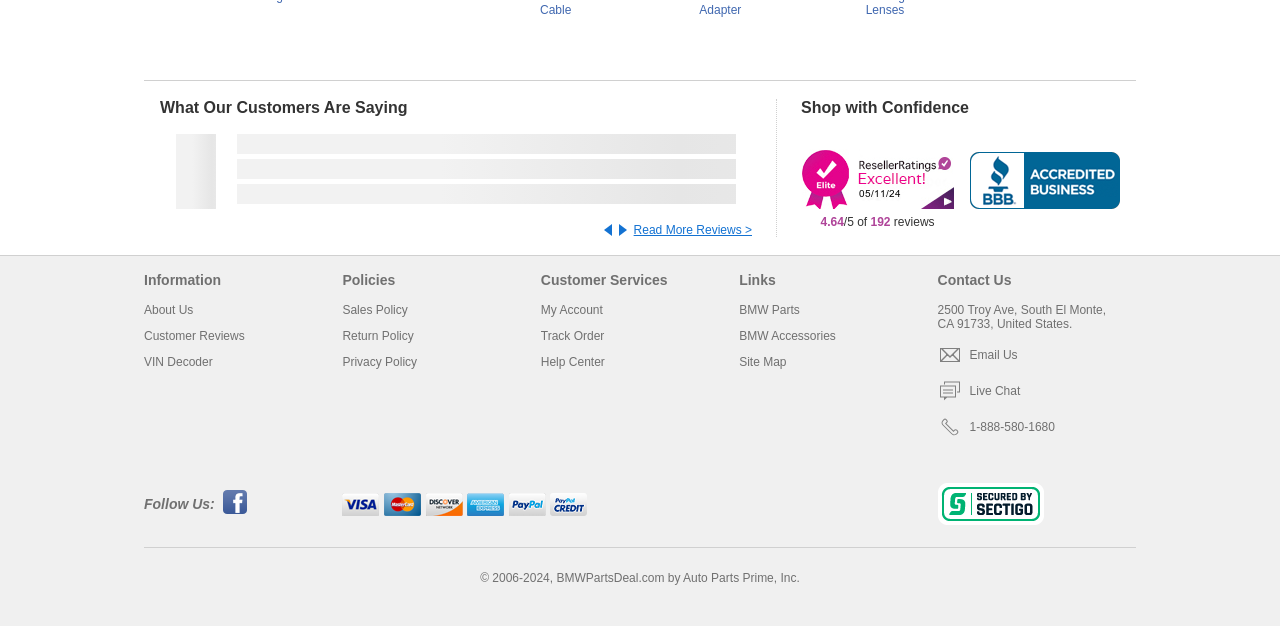What is the address of BMWPartsDeal.com?
Using the image provided, answer with just one word or phrase.

2500 Troy Ave, South El Monte, CA 91733, United States